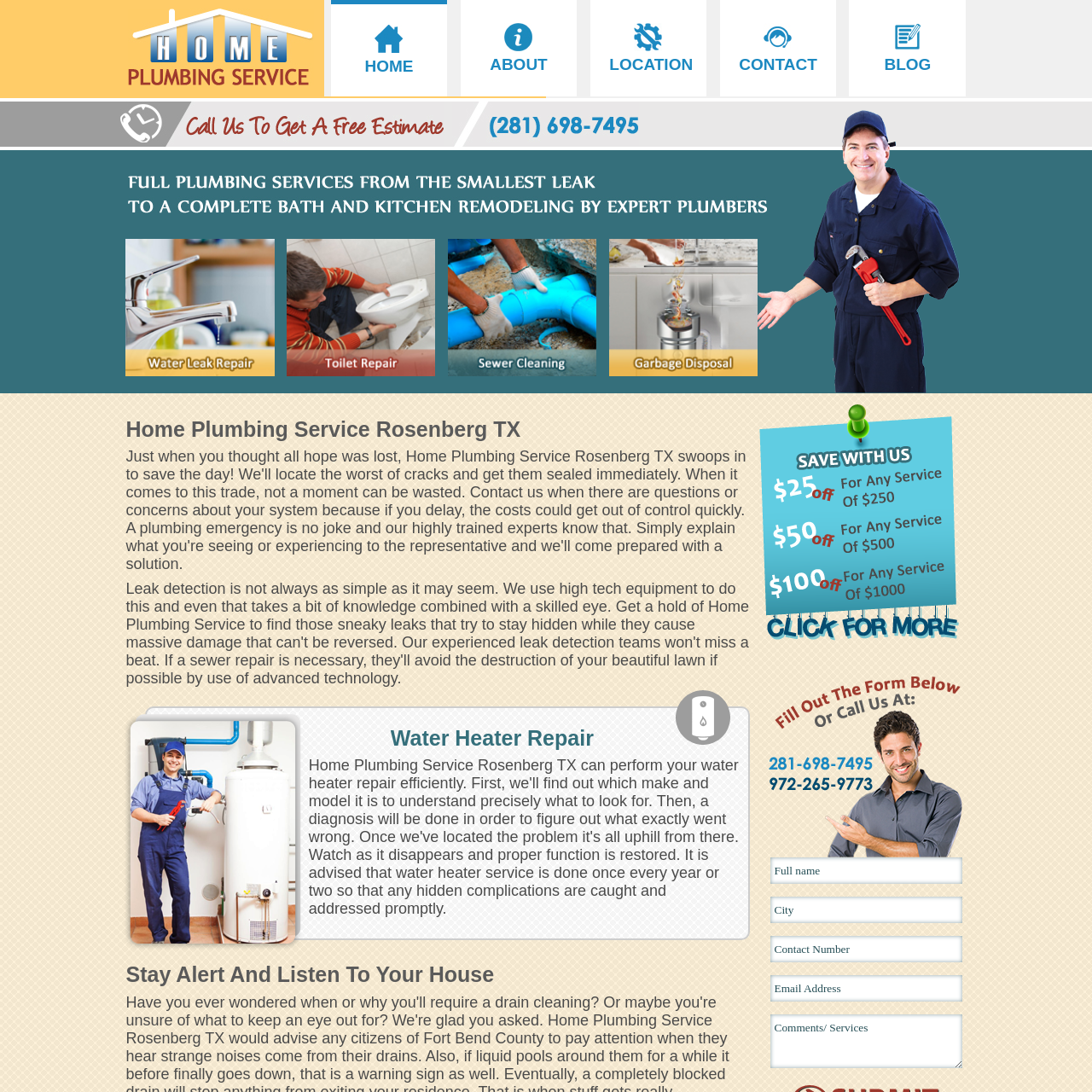Observe the image enclosed by the red rectangle, then respond to the question in one word or phrase:
What is the purpose of showcasing this image on a webpage?

To emphasize expertise in water heater repairs